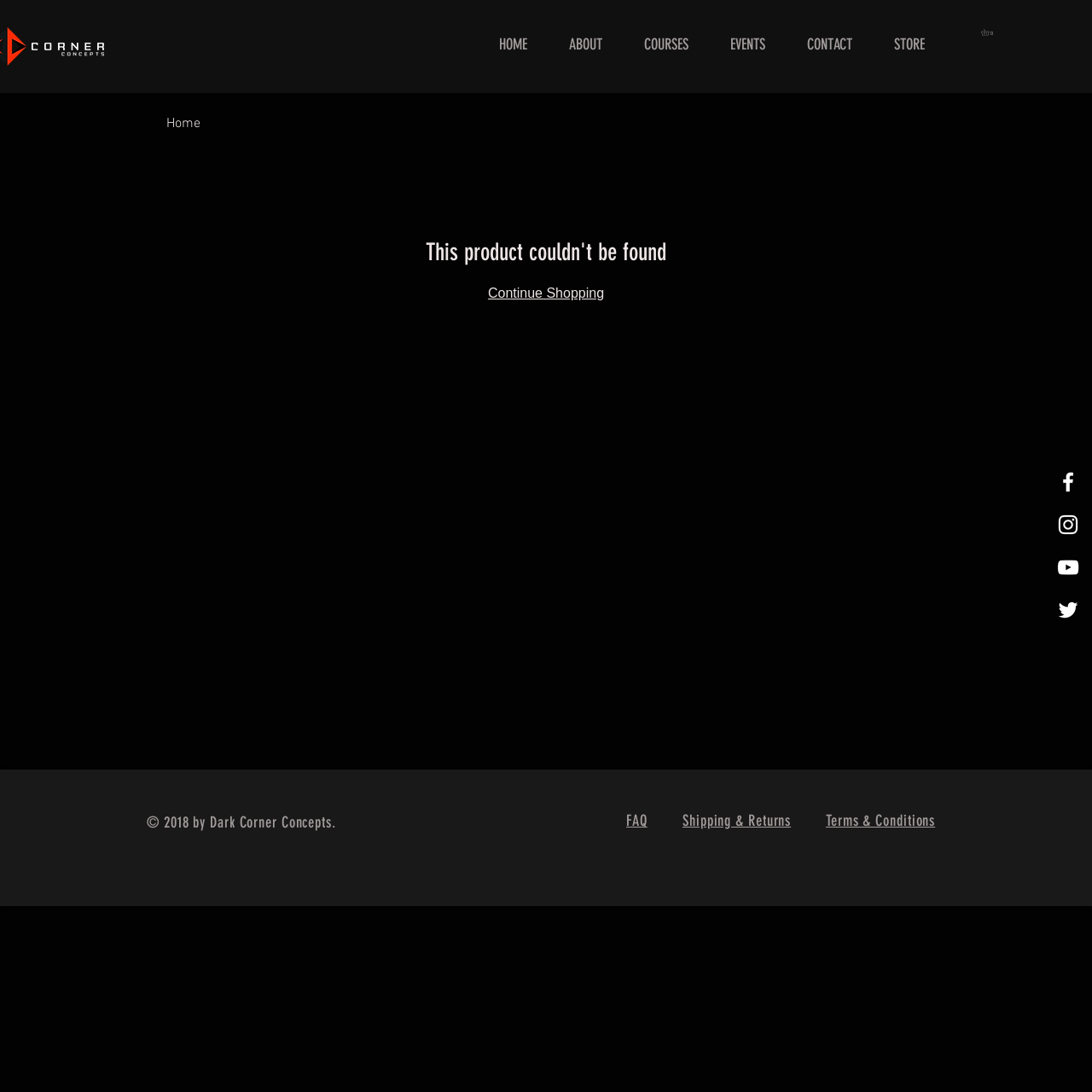Indicate the bounding box coordinates of the element that must be clicked to execute the instruction: "Read terms and conditions". The coordinates should be given as four float numbers between 0 and 1, i.e., [left, top, right, bottom].

[0.756, 0.745, 0.856, 0.761]